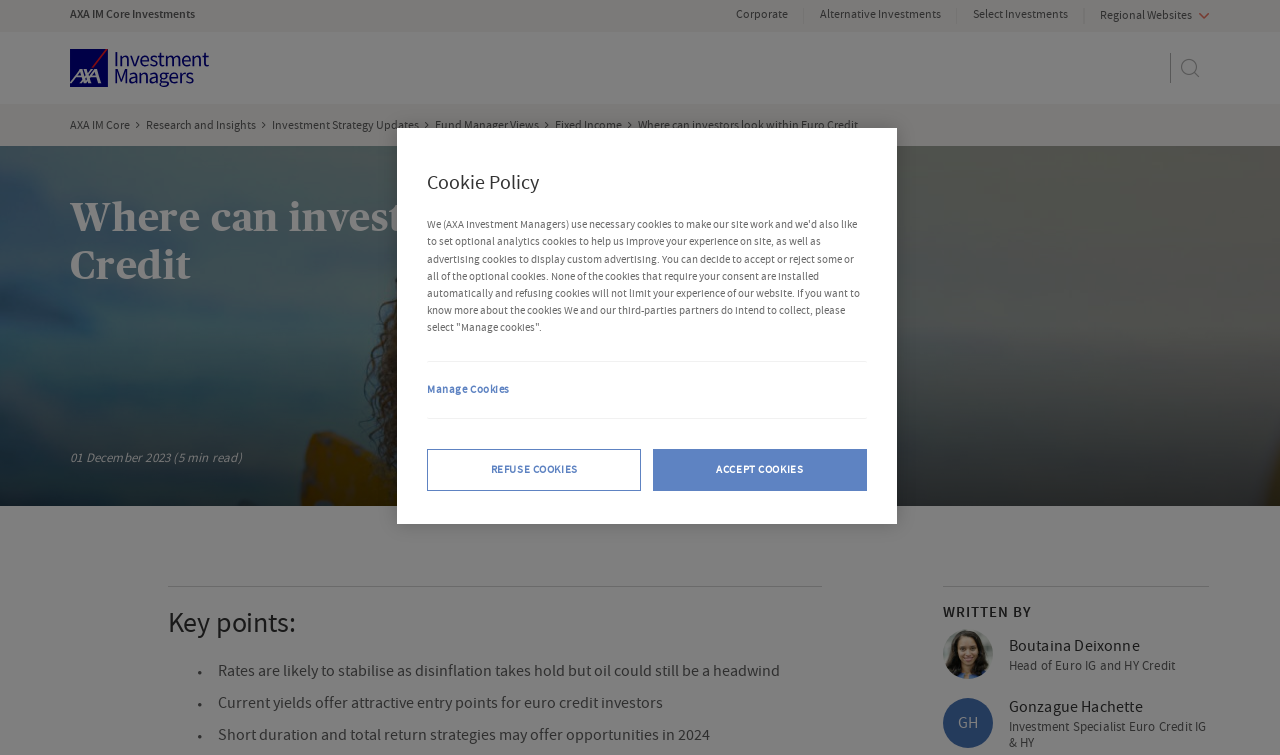Identify the primary heading of the webpage and provide its text.

Where can investors look within Euro Credit